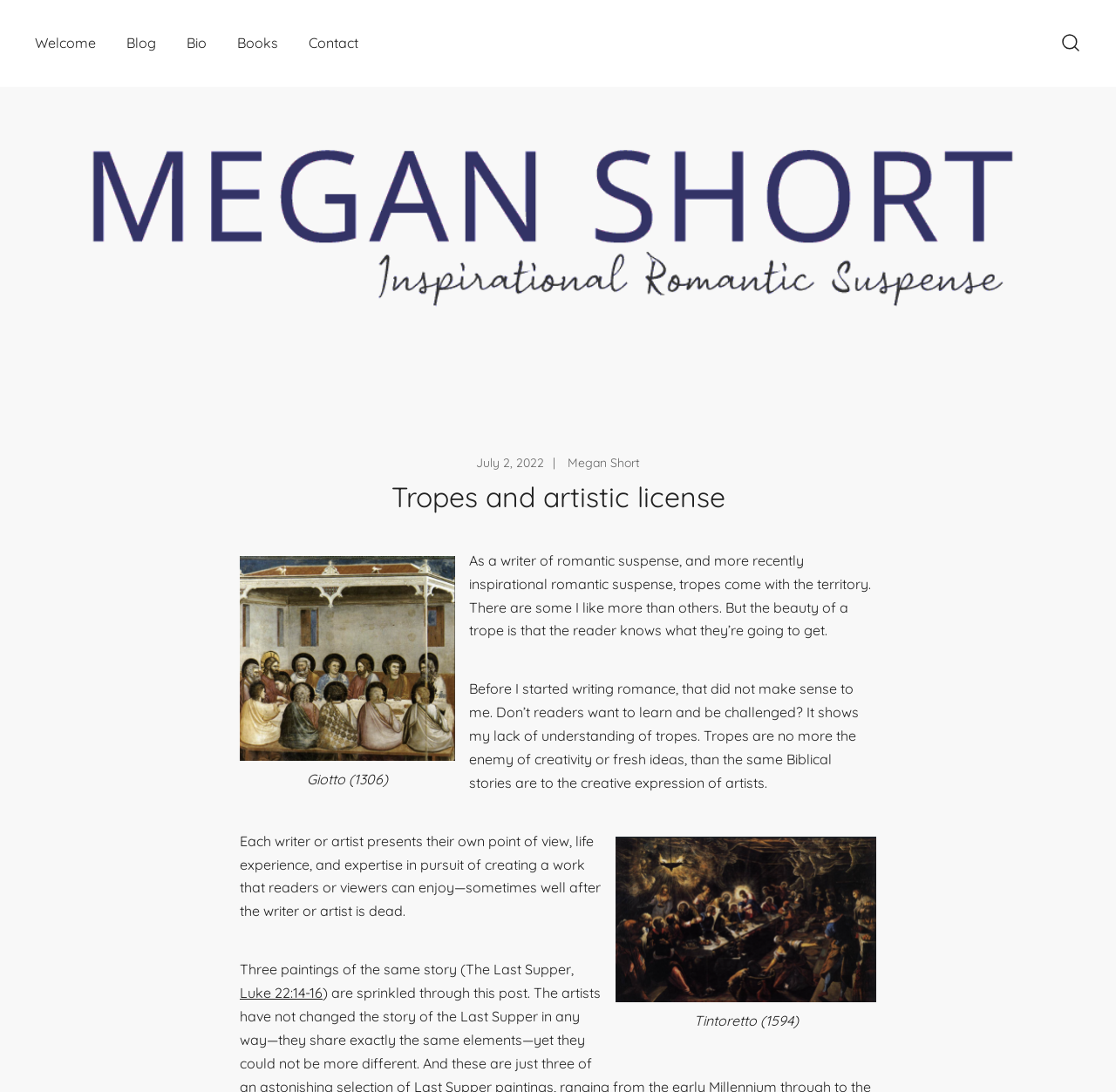Predict the bounding box of the UI element based on this description: "Luke 22:14-16".

[0.215, 0.901, 0.289, 0.917]